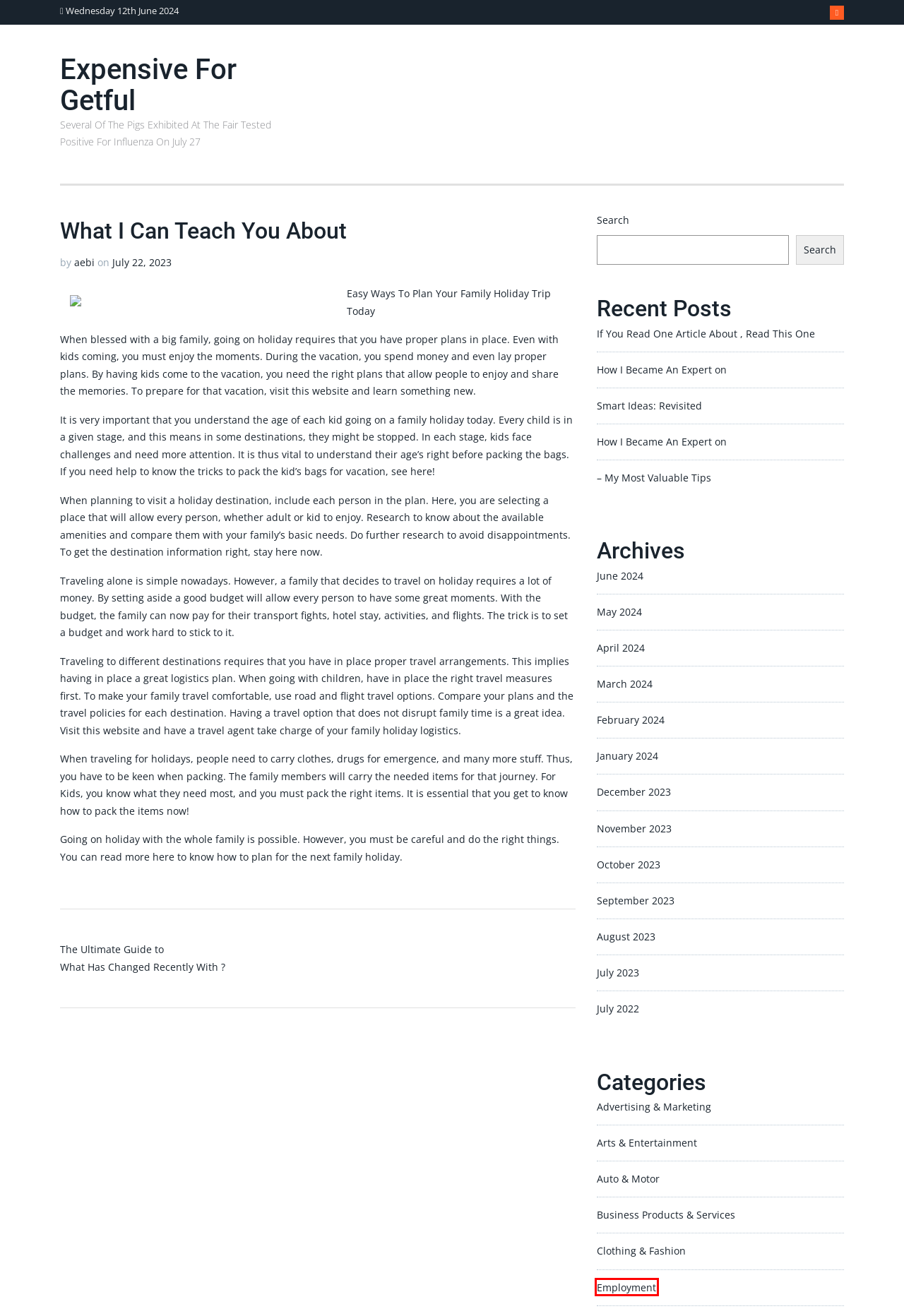You are given a screenshot of a webpage with a red rectangle bounding box around a UI element. Select the webpage description that best matches the new webpage after clicking the element in the bounding box. Here are the candidates:
A. – My Most Valuable Tips – Expensive For Getful
B. October 2023 – Expensive For Getful
C. January 2024 – Expensive For Getful
D. Advertising & Marketing – Expensive For Getful
E. August 2023 – Expensive For Getful
F. Auto & Motor – Expensive For Getful
G. July 2023 – Expensive For Getful
H. Employment – Expensive For Getful

H